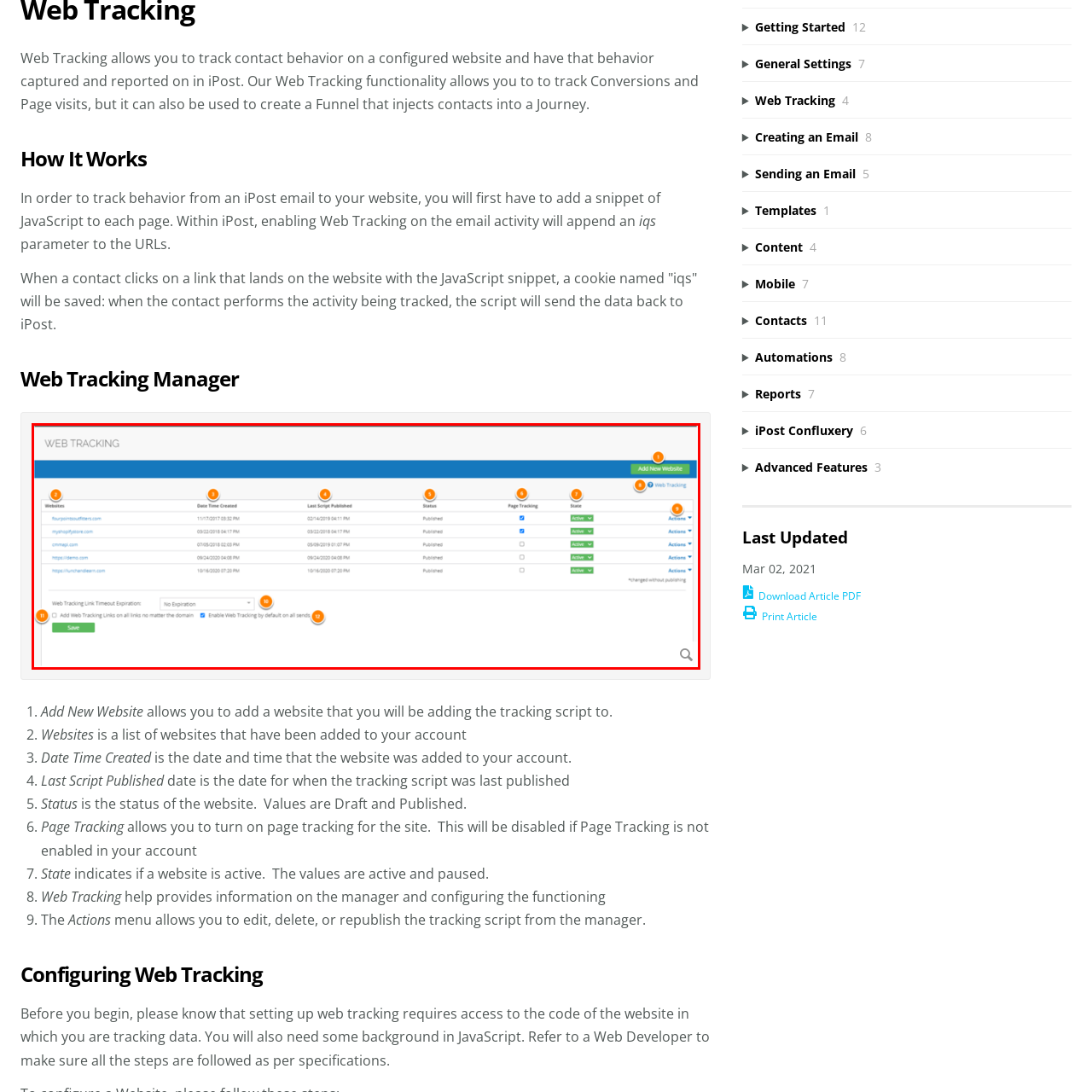Illustrate the image within the red boundary with a detailed caption.

The image displays a user interface for a web tracking management system, titled "WEB TRACKING." It features a table that lists various websites along with pertinent details such as the date each website was created, the last date the tracking script was published, and the current status of tracking. Key functionalities visible include:

- **Websites Column**: Lists the domains being tracked (e.g., myfirstoutfitters.com, cmmag.com).
- **Date Time Created**: Displays when each website was added to the system.
- **Last Script Published**: Shows the date and time when the tracking script was last updated.
- **Status**: Indicates whether the tracking for the website is published or in draft status.
- **Page Tracking**: A checkbox that allows enabling or disabling page tracking for individual websites.
- **State**: Indicates if the website is currently active or paused.

At the top right, there are options to add a new website and manage web tracking settings. At the bottom, a section is visible for setting link expiration preferences and options to enable web tracking by default on all emails. This interface is designed to help users efficiently manage and monitor website tracking activities within their account.